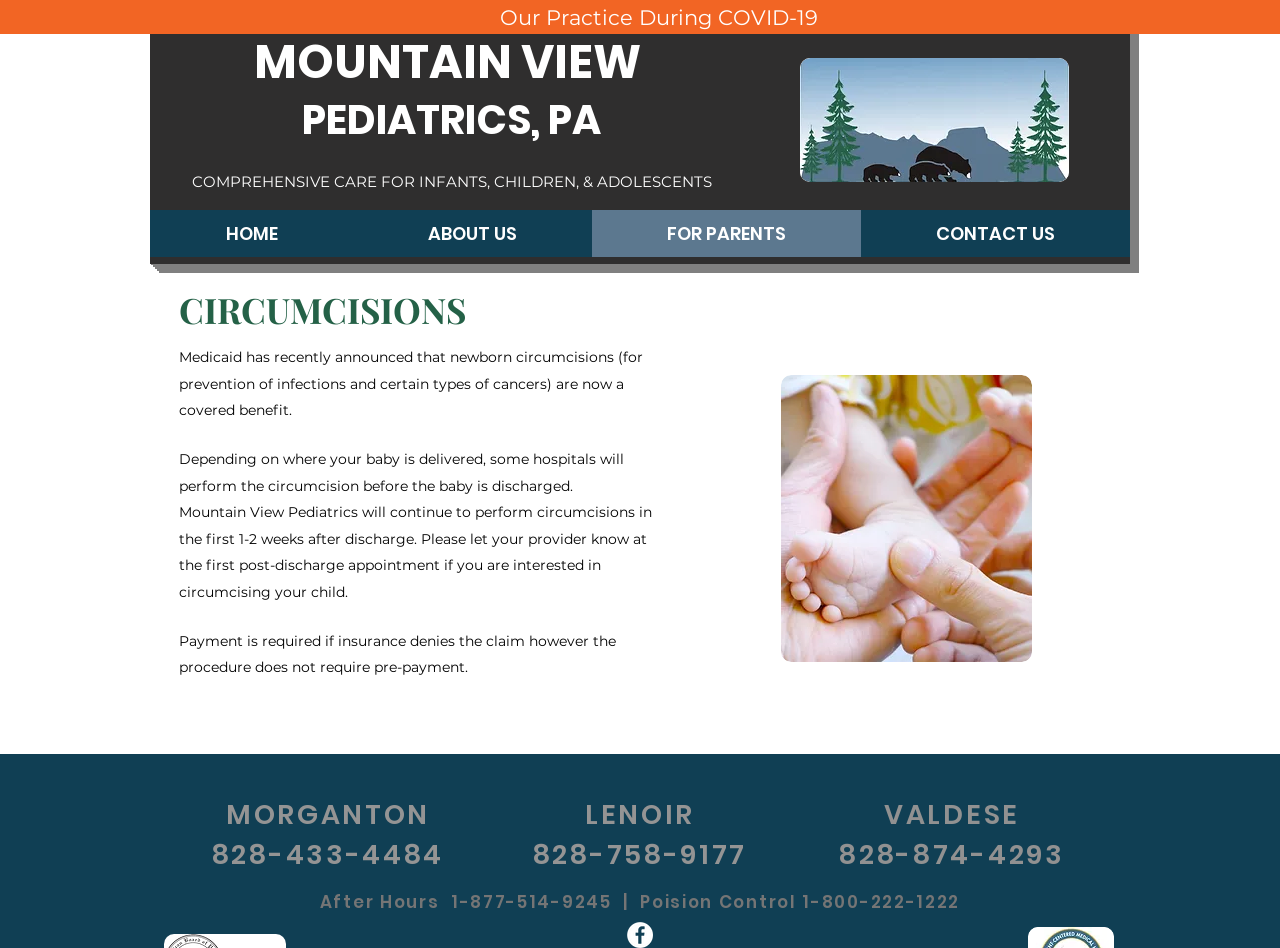Provide a short answer using a single word or phrase for the following question: 
How many locations are listed on the webpage?

3